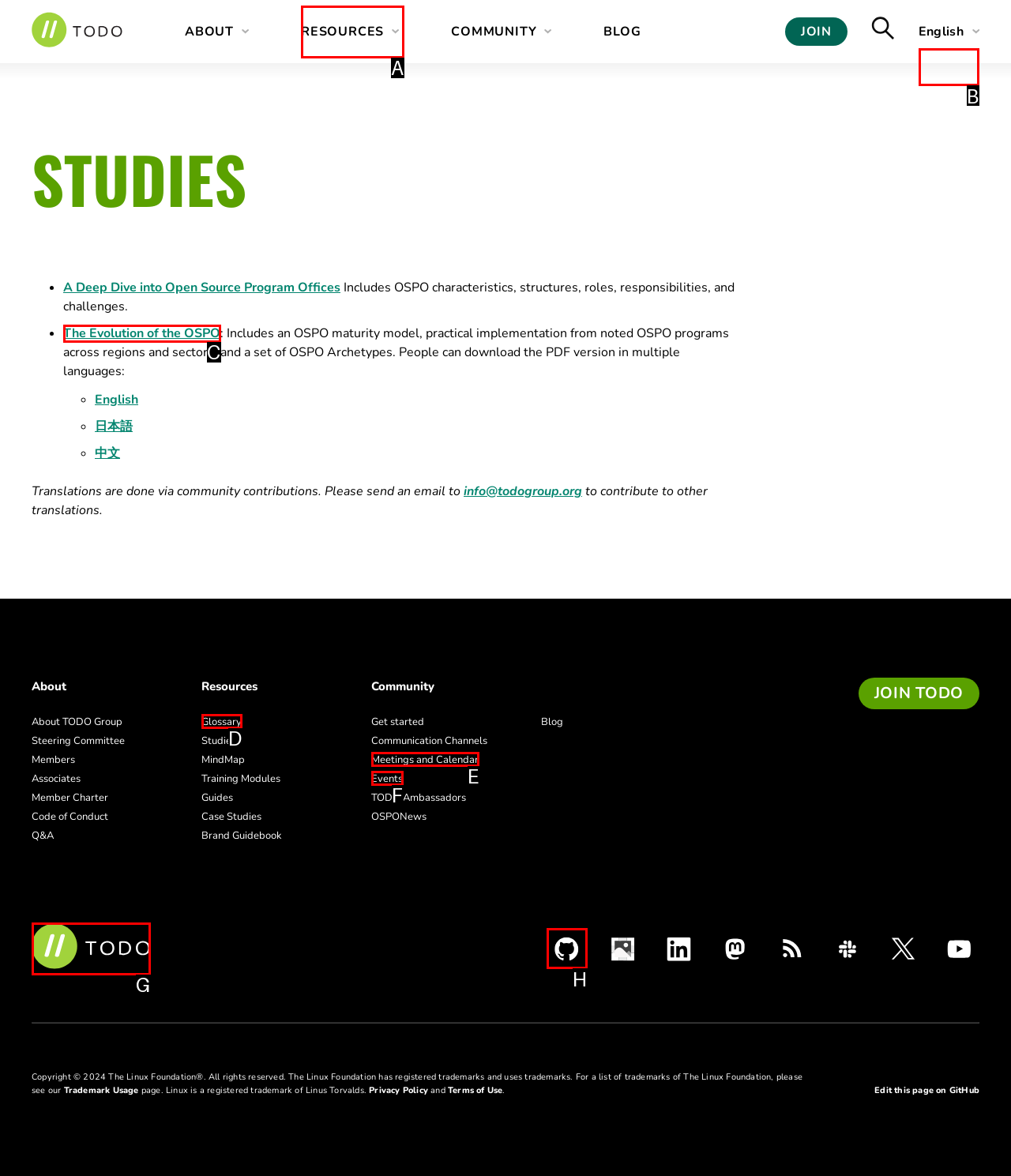For the task "View the image of Jilin Electric Power Co., Ltd.’s integrated demonstration project", which option's letter should you click? Answer with the letter only.

None